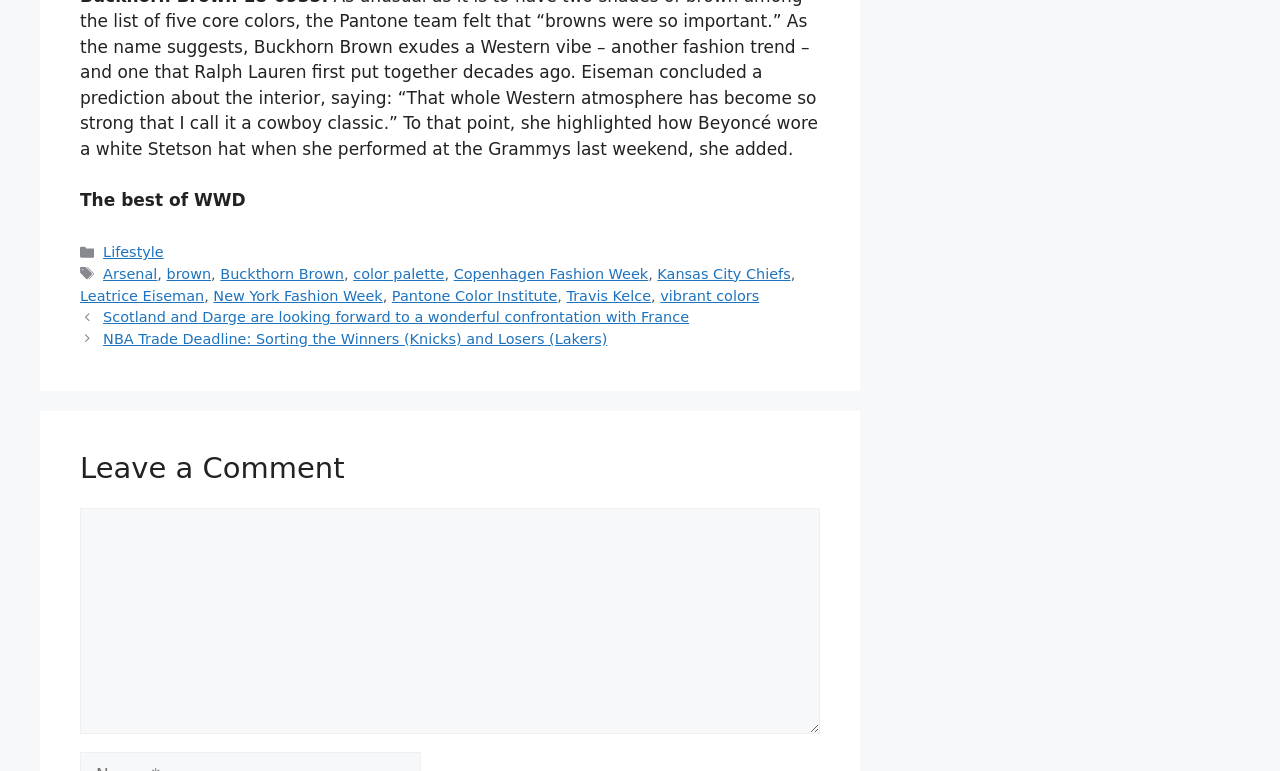Pinpoint the bounding box coordinates of the area that must be clicked to complete this instruction: "Enter a comment in the text box".

[0.062, 0.659, 0.641, 0.952]